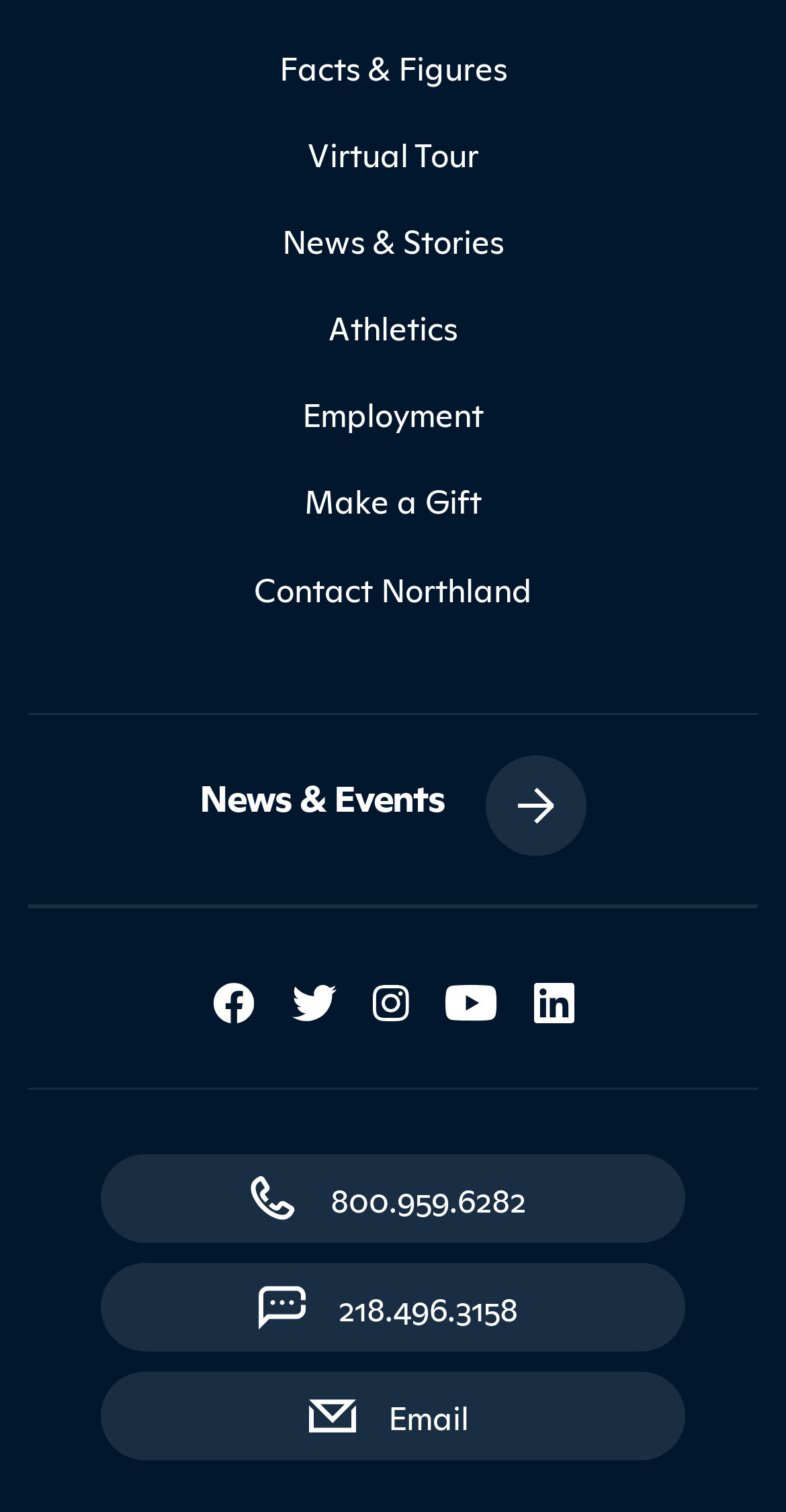Please specify the bounding box coordinates of the area that should be clicked to accomplish the following instruction: "Click on Facts & Figures". The coordinates should consist of four float numbers between 0 and 1, i.e., [left, top, right, bottom].

[0.036, 0.015, 0.964, 0.073]